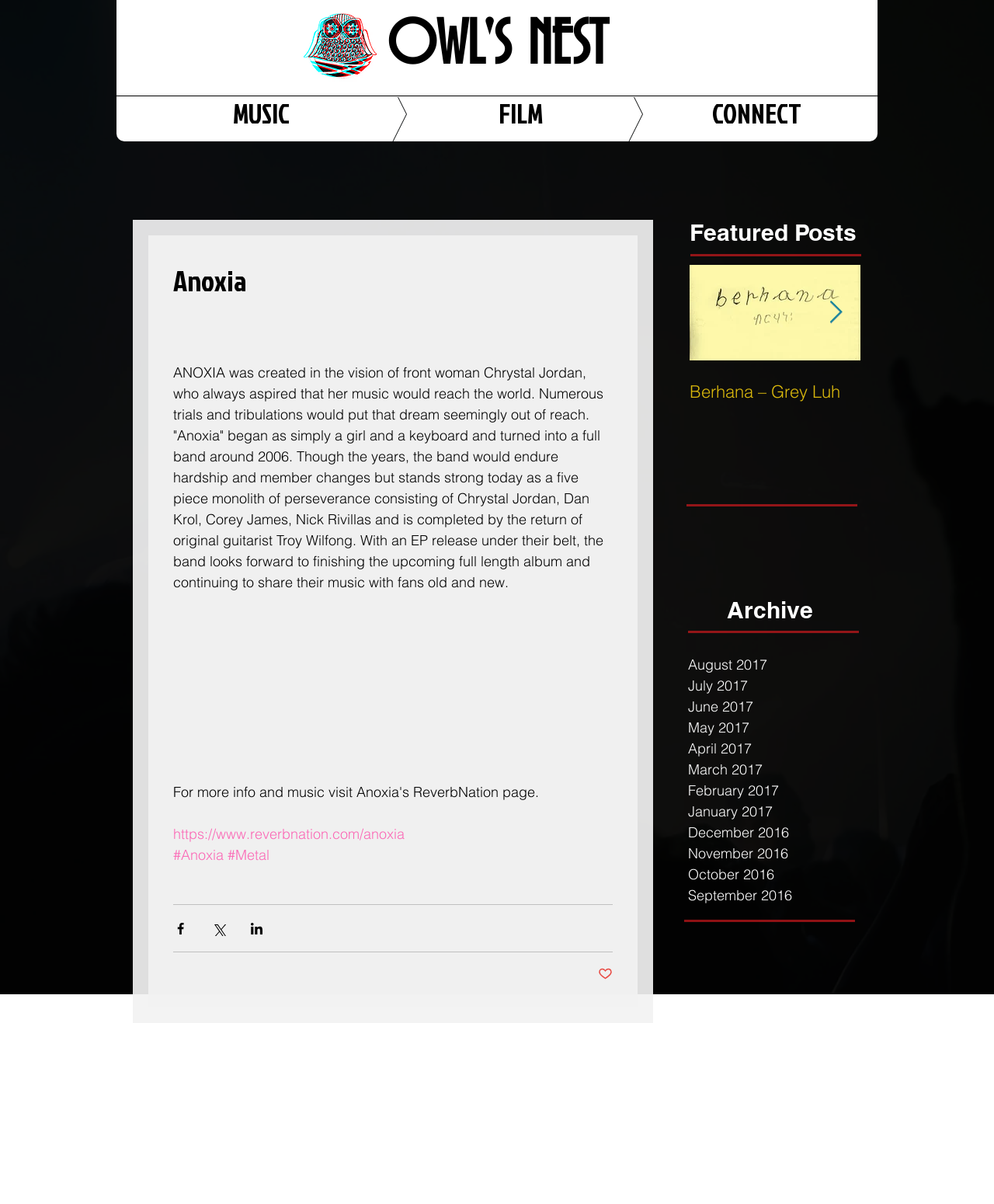Please predict the bounding box coordinates of the element's region where a click is necessary to complete the following instruction: "Order now". The coordinates should be represented by four float numbers between 0 and 1, i.e., [left, top, right, bottom].

None